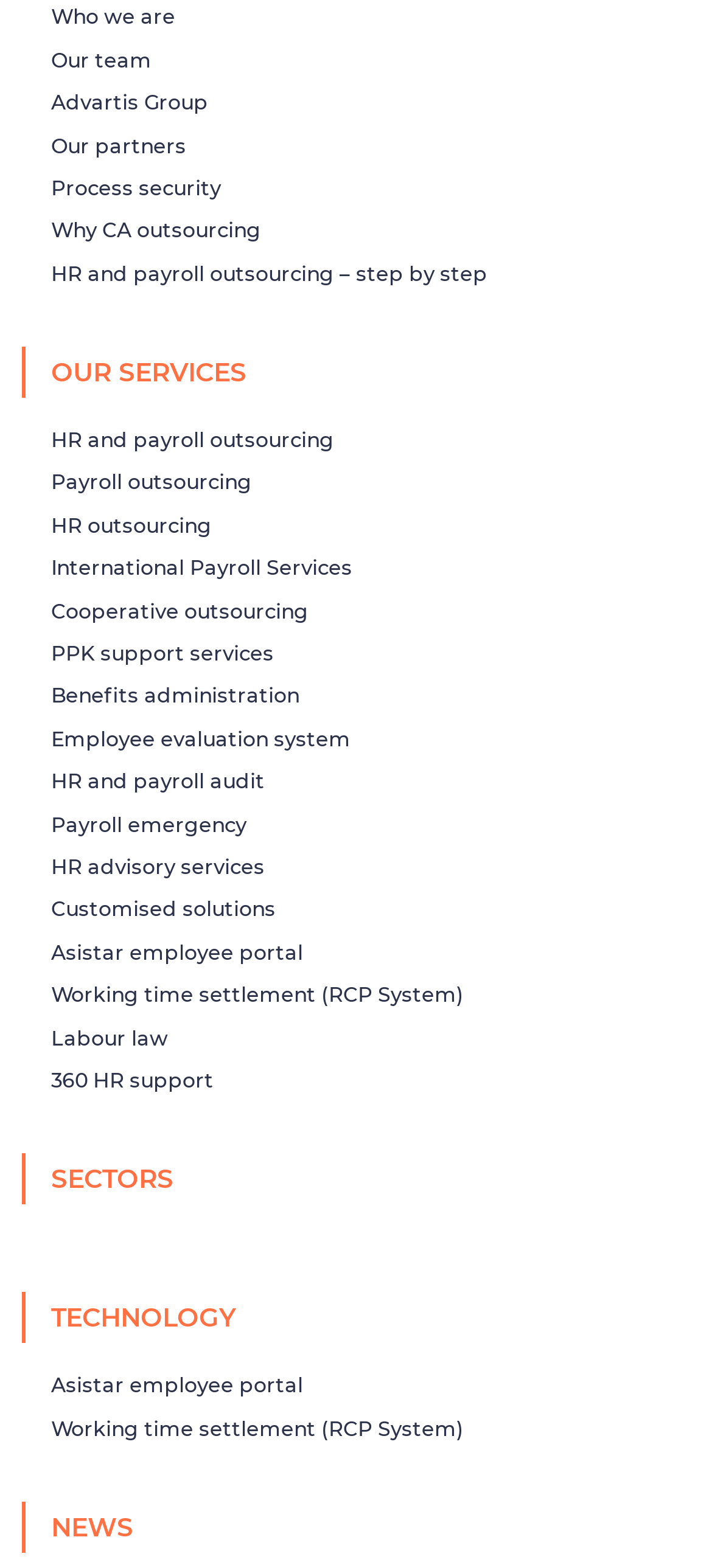Please identify the bounding box coordinates of the clickable area that will allow you to execute the instruction: "Get information about the 360 HR support".

[0.072, 0.681, 0.887, 0.699]